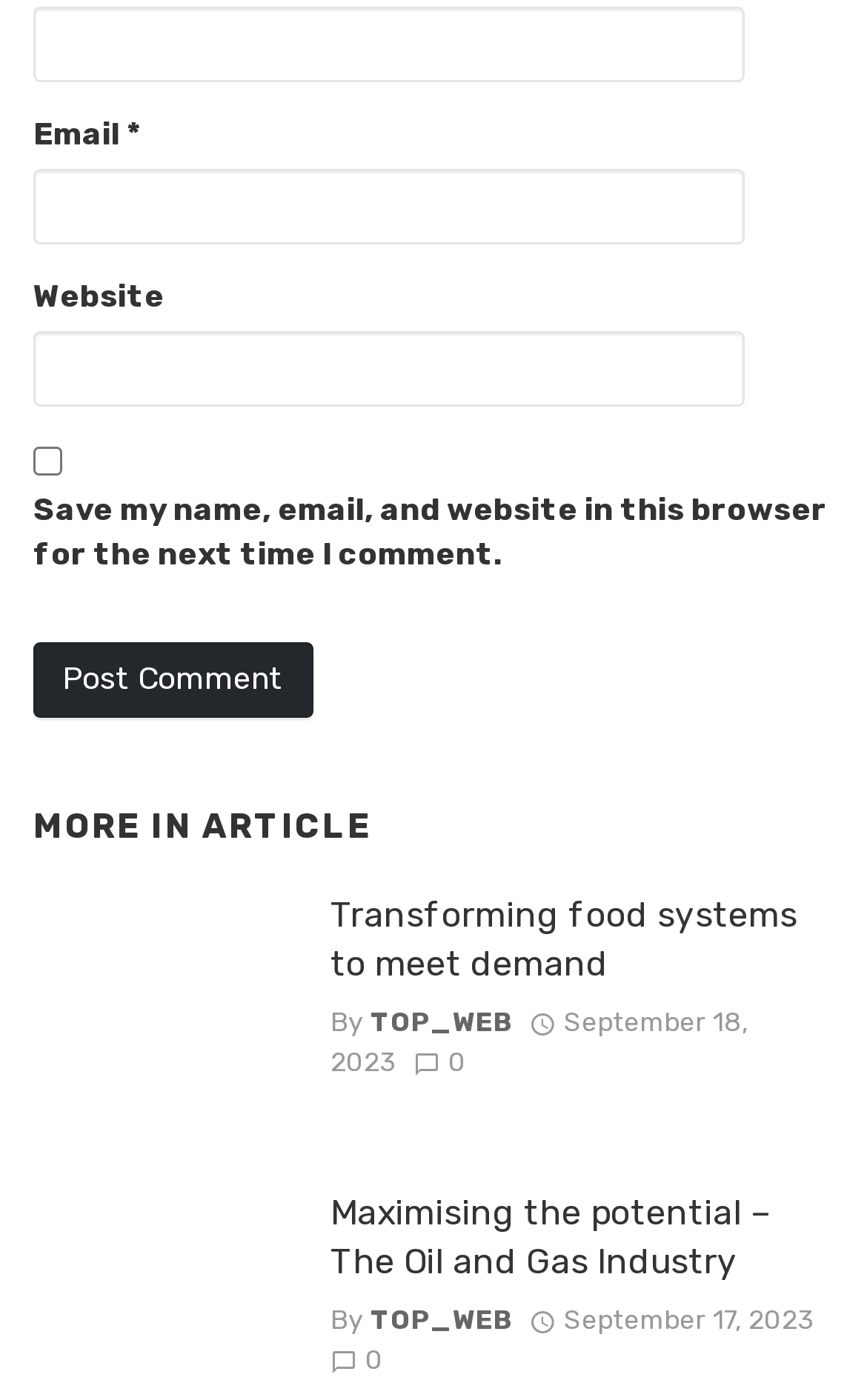What is the label of the first textbox?
We need a detailed and meticulous answer to the question.

The first textbox has a label 'Name *' which indicates that it is a required field.